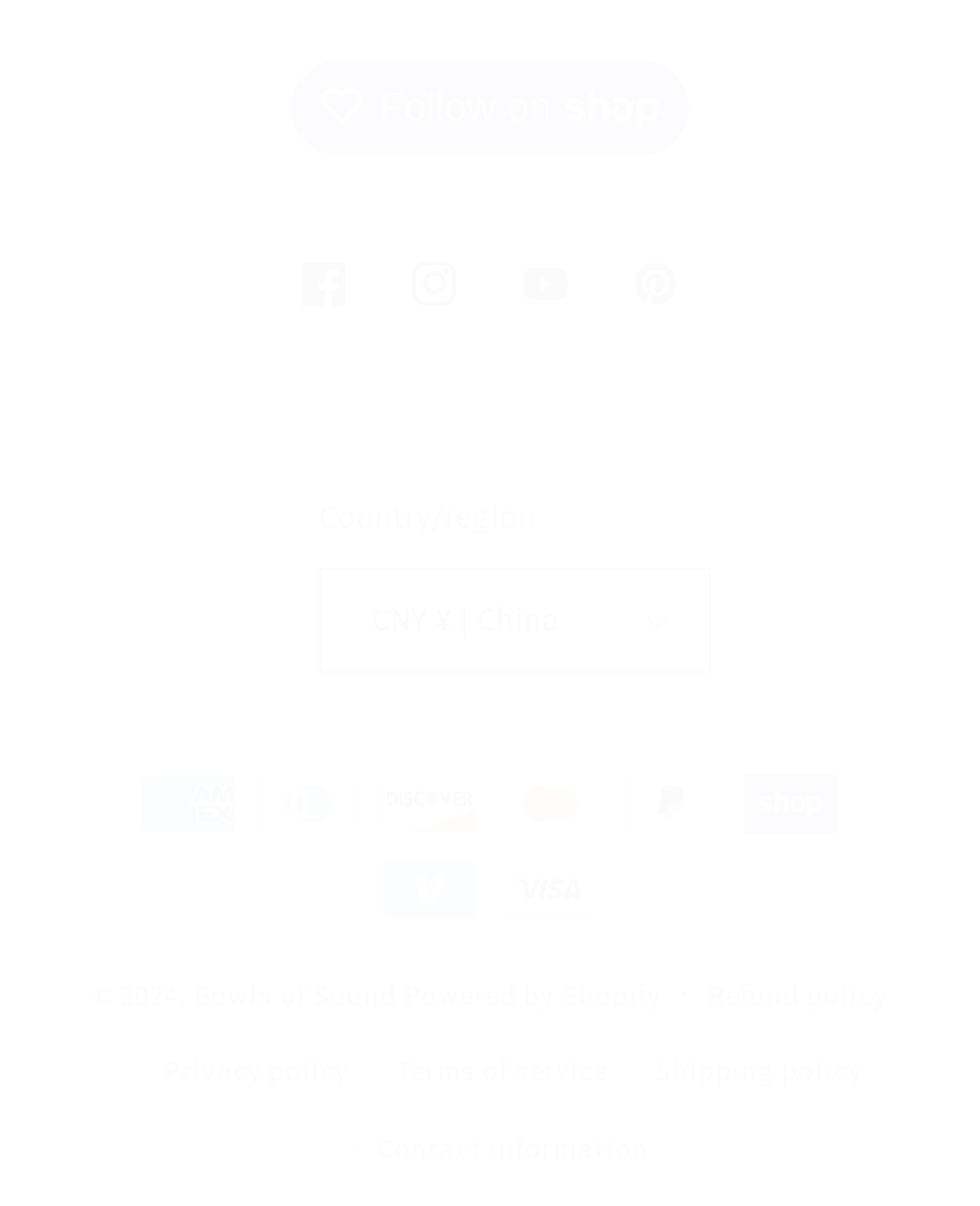Find and specify the bounding box coordinates that correspond to the clickable region for the instruction: "View refund policy".

[0.723, 0.793, 0.906, 0.857]